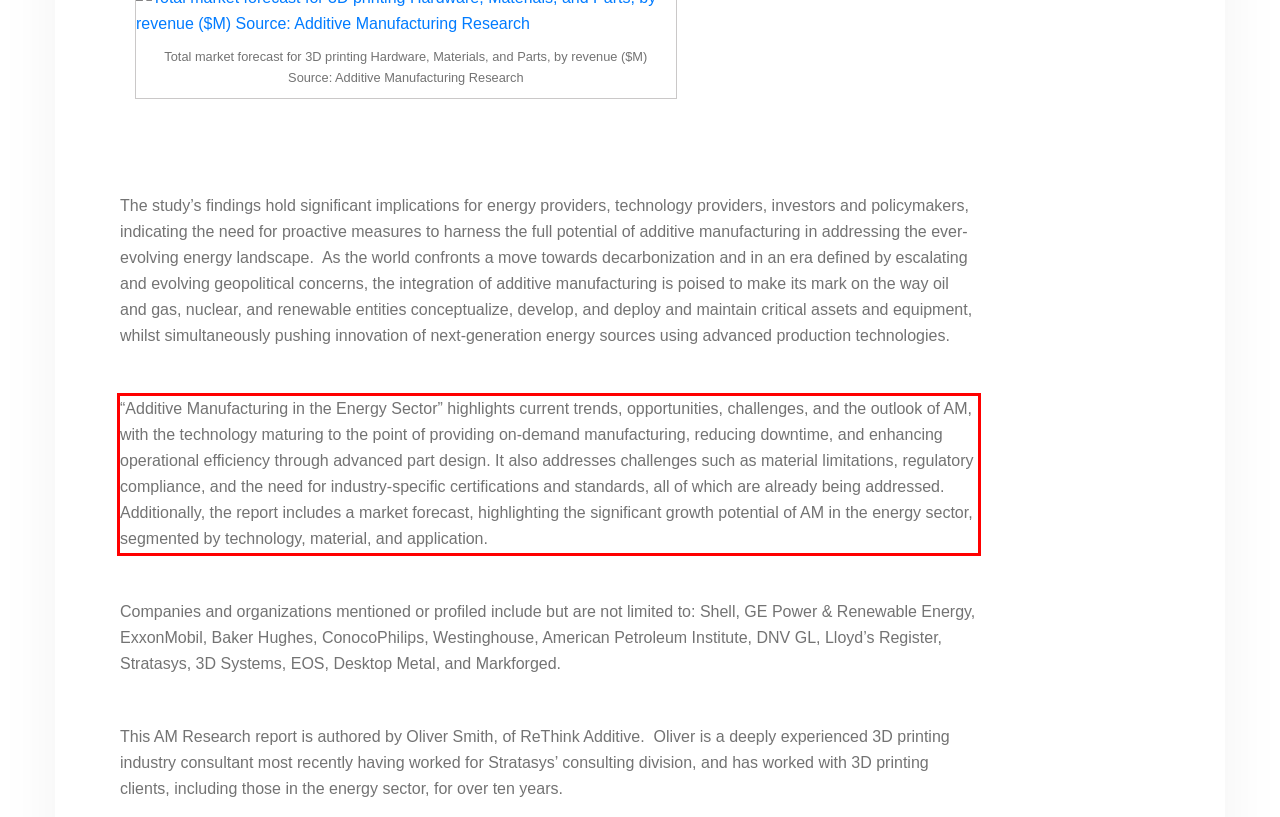Given the screenshot of a webpage, identify the red rectangle bounding box and recognize the text content inside it, generating the extracted text.

“Additive Manufacturing in the Energy Sector” highlights current trends, opportunities, challenges, and the outlook of AM, with the technology maturing to the point of providing on-demand manufacturing, reducing downtime, and enhancing operational efficiency through advanced part design. It also addresses challenges such as material limitations, regulatory compliance, and the need for industry-specific certifications and standards, all of which are already being addressed. Additionally, the report includes a market forecast, highlighting the significant growth potential of AM in the energy sector, segmented by technology, material, and application.